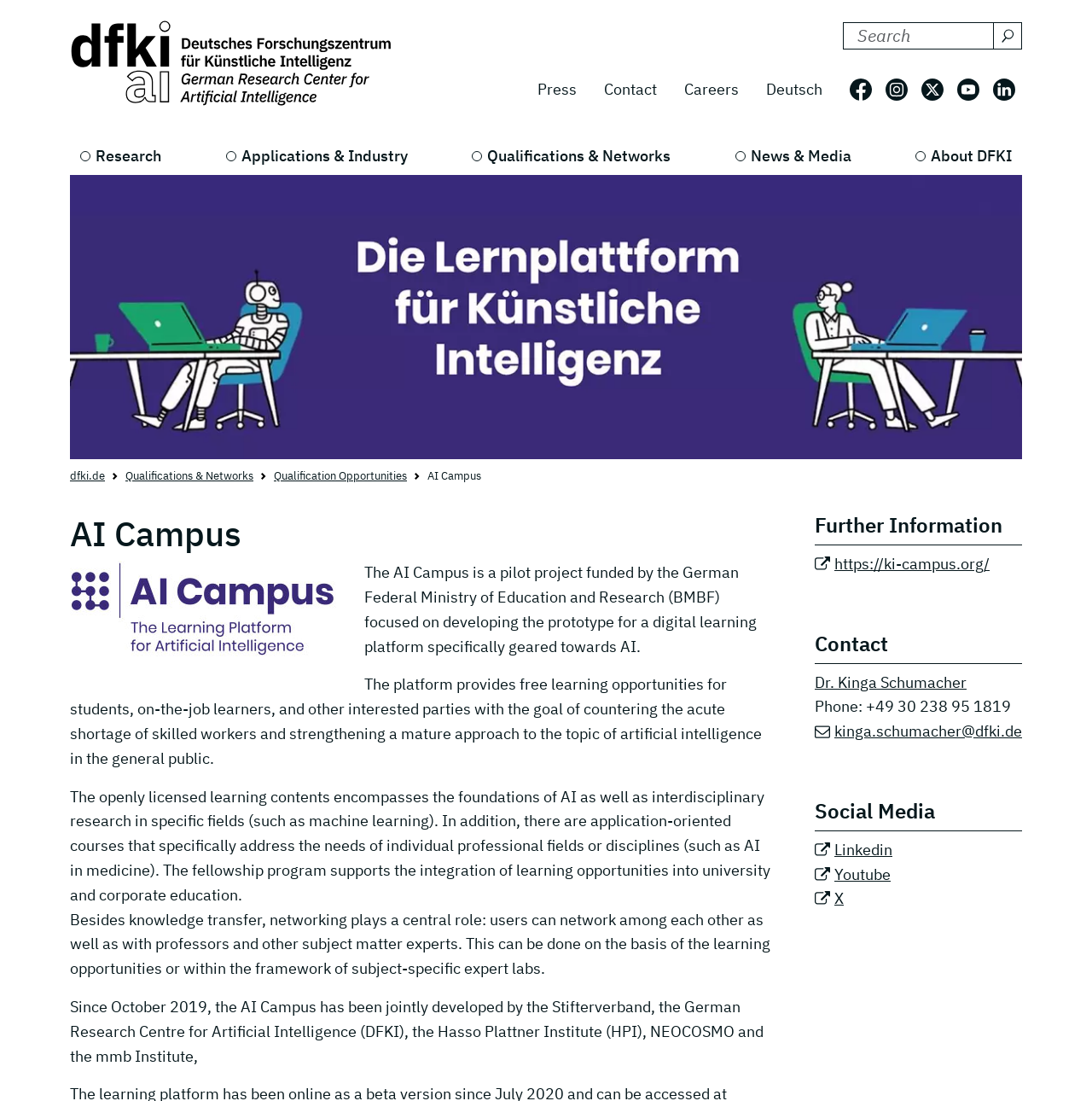Refer to the screenshot and answer the following question in detail:
Who are the developers of the AI Campus?

The developers of the AI Campus are mentioned in the static text description as 'Since October 2019, the AI Campus has been jointly developed by the Stifterverband, the German Research Centre for Artificial Intelligence (DFKI), the Hasso Plattner Institute (HPI), NEOCOSMO and the mmb Institute'.